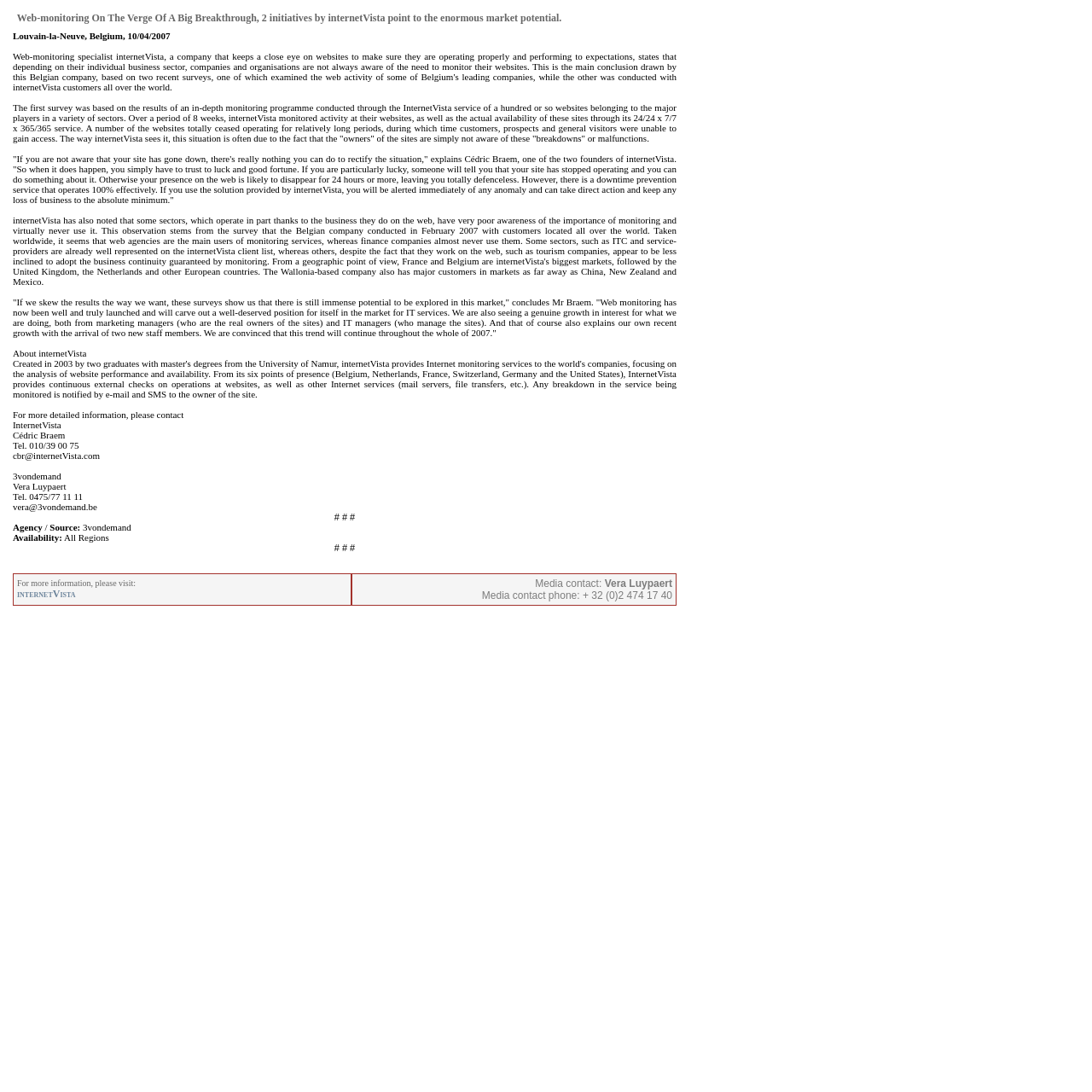Offer a comprehensive description of the webpage’s content and structure.

This webpage appears to be a press release from internetVista, a company that provides internet monitoring services. The page is divided into several sections, with the main content area taking up most of the space.

At the top of the page, there is a title "Web-monitoring On The Verge Of A Big Breakthrough, 2 initiatives by internetVista point to the enormous market potential." followed by a subtitle "Louvain-la-Neuve, Belgium, 10/04/2007".

The main content area is a long block of text that discusses the importance of website monitoring and how internetVista's services can help companies ensure their websites are operating properly. The text is divided into several paragraphs, with quotes from Cédric Braem, one of the founders of internetVista.

There are also several sections that provide additional information, including a section about internetVista, a section with contact information, and a section with links to other resources.

The page has a simple layout, with a white background and black text. There are no images on the page. The text is arranged in a single column, with headings and subheadings used to break up the content.